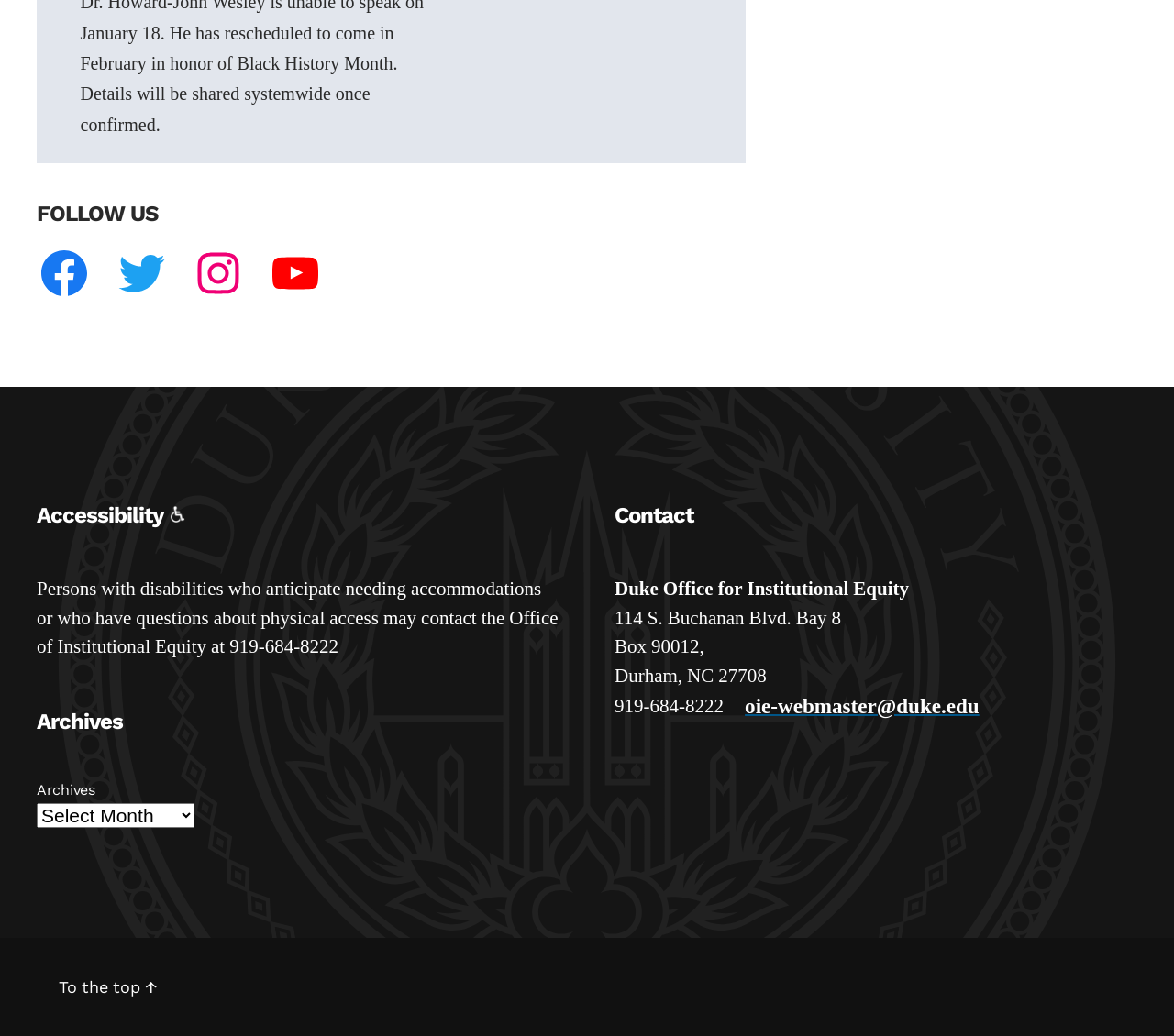Given the description "oie-webmaster@duke.edu", provide the bounding box coordinates of the corresponding UI element.

[0.616, 0.658, 0.852, 0.704]